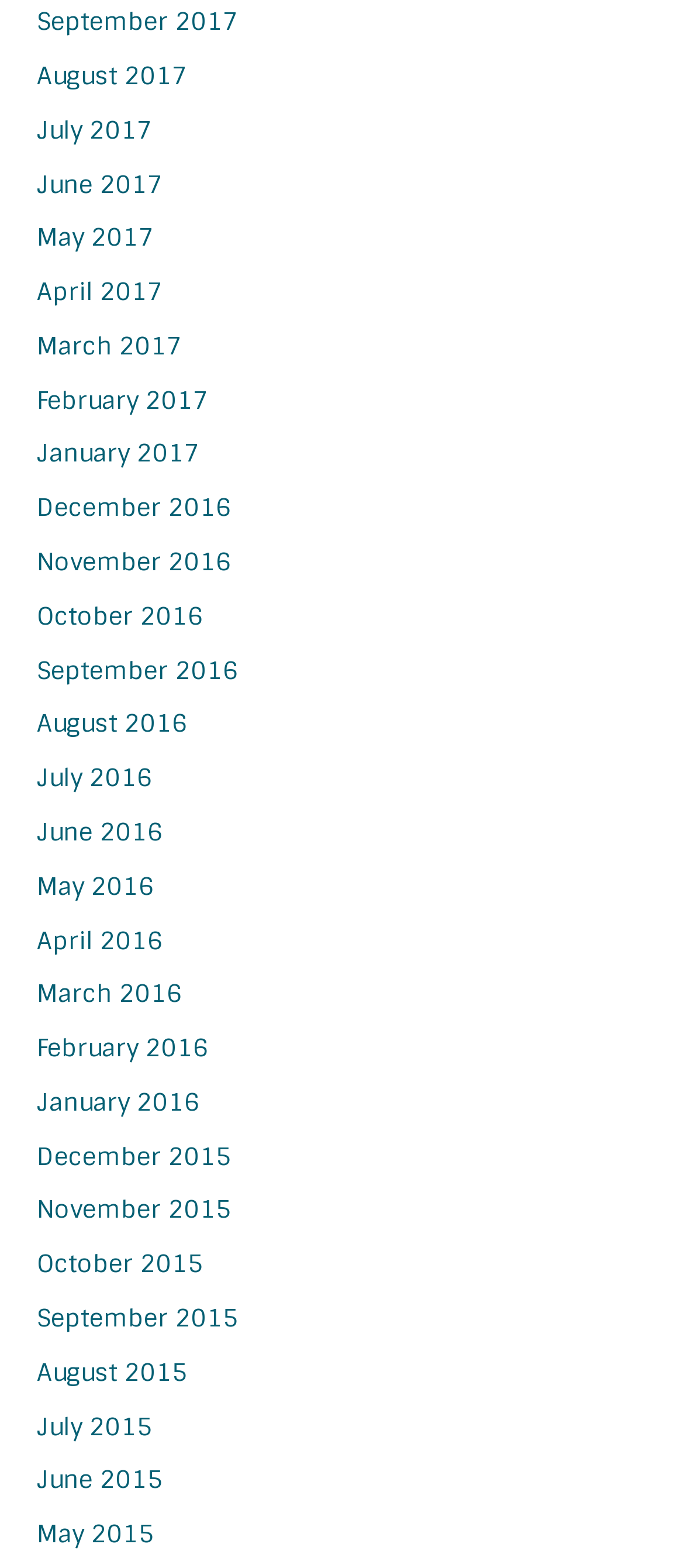Identify the bounding box coordinates for the UI element mentioned here: "October 2016". Provide the coordinates as four float values between 0 and 1, i.e., [left, top, right, bottom].

[0.054, 0.383, 0.298, 0.403]